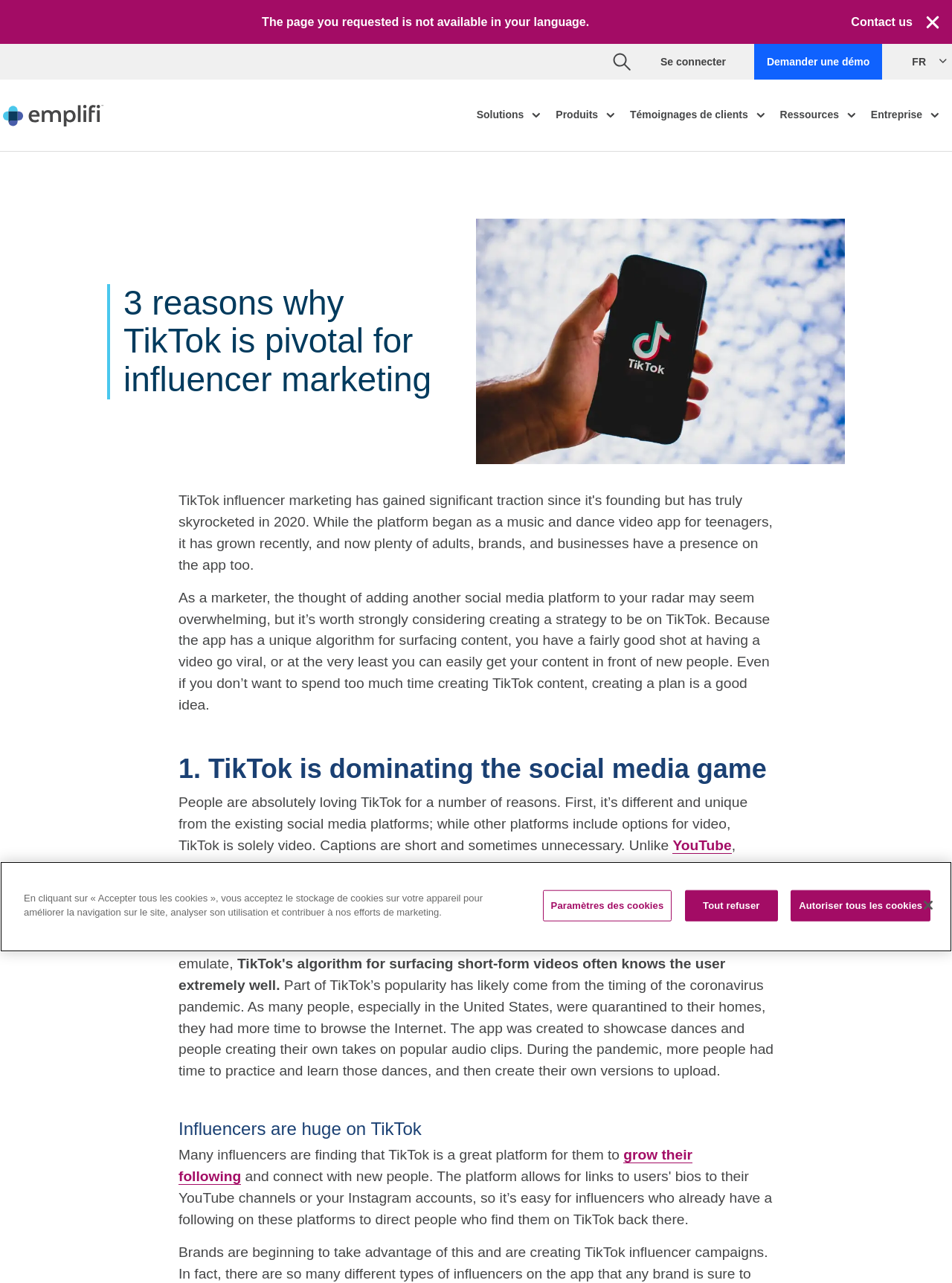Predict the bounding box coordinates of the UI element that matches this description: "Contact us". The coordinates should be in the format [left, top, right, bottom] with each value between 0 and 1.

[0.894, 0.012, 0.959, 0.022]